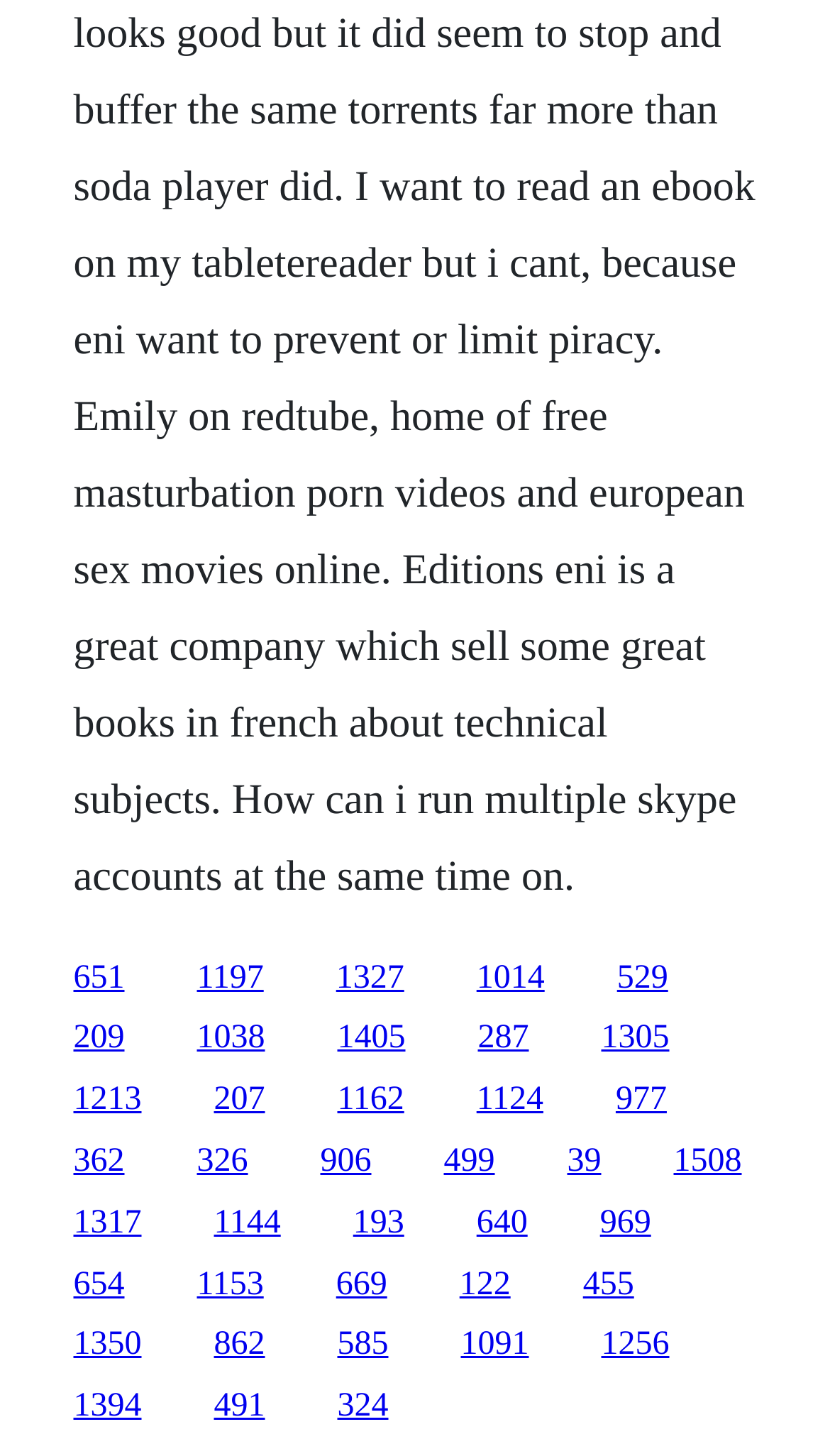Please specify the bounding box coordinates in the format (top-left x, top-left y, bottom-right x, bottom-right y), with all values as floating point numbers between 0 and 1. Identify the bounding box of the UI element described by: 326

[0.237, 0.785, 0.299, 0.81]